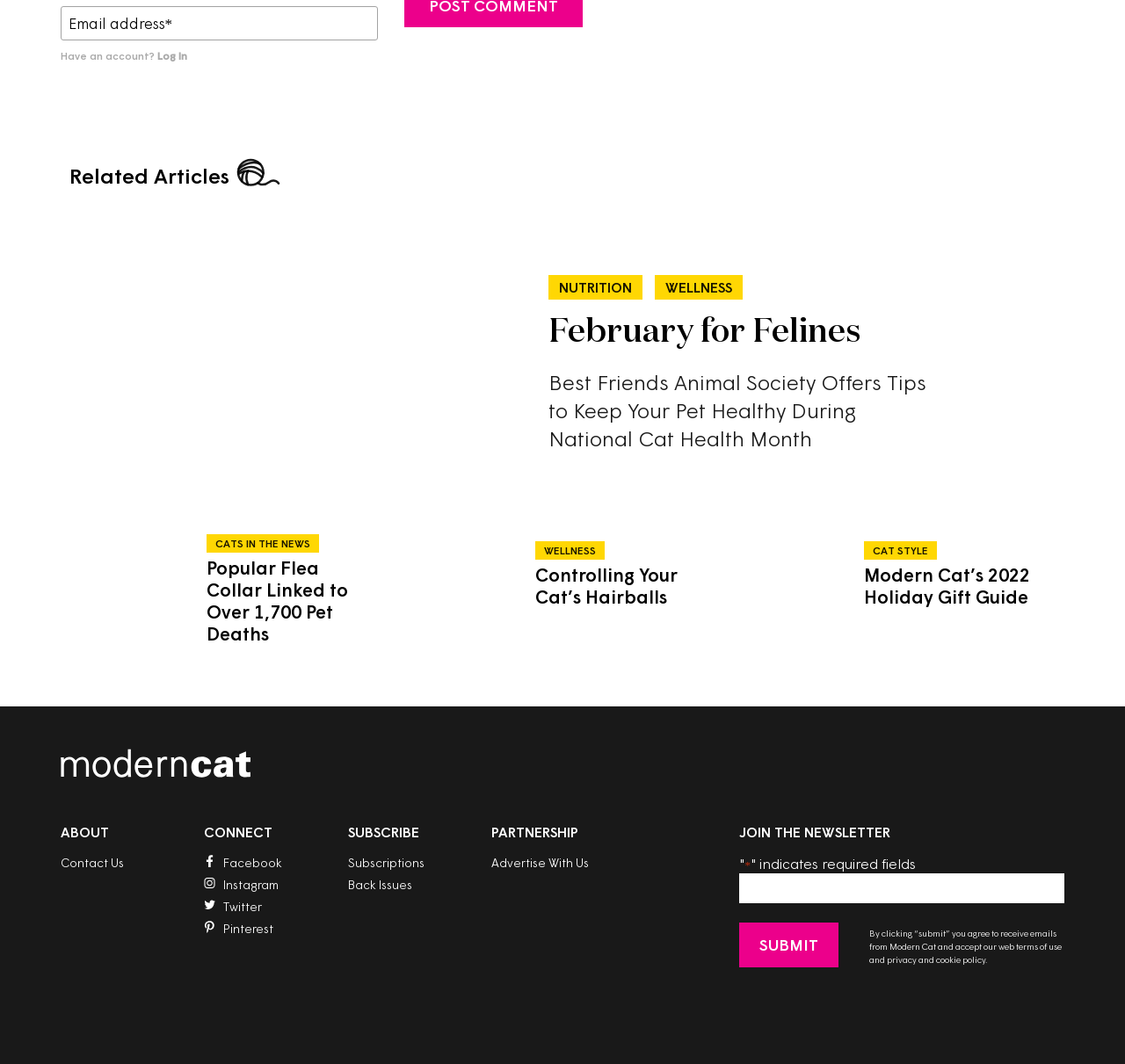Locate the bounding box of the UI element defined by this description: "Contact Us". The coordinates should be given as four float numbers between 0 and 1, formatted as [left, top, right, bottom].

[0.054, 0.804, 0.11, 0.818]